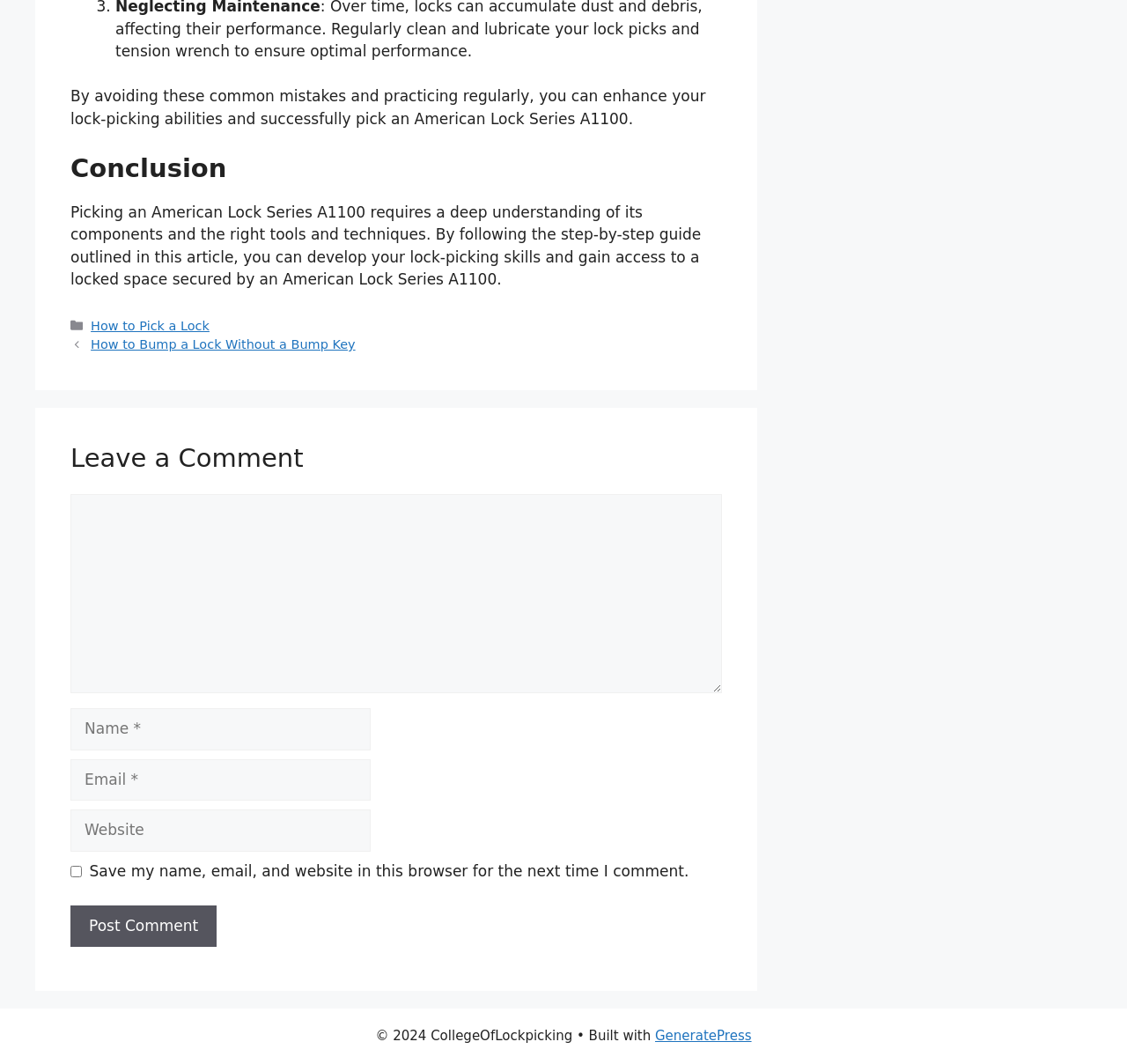Identify the bounding box of the HTML element described as: "parent_node: Comment name="comment"".

[0.062, 0.464, 0.641, 0.651]